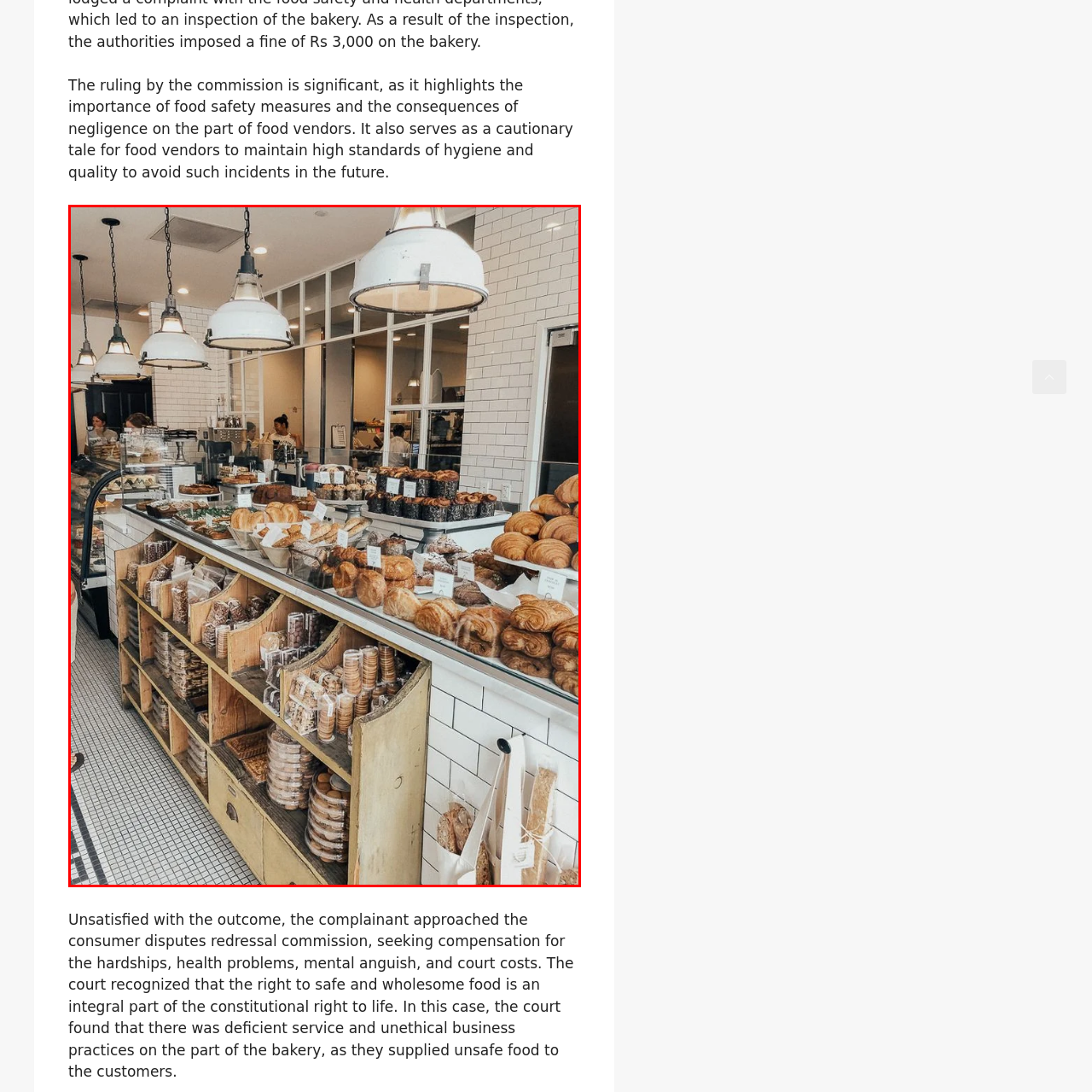Refer to the section enclosed in the red box, What is the staff engaged in behind the counter? Please answer briefly with a single word or phrase.

Preparing orders